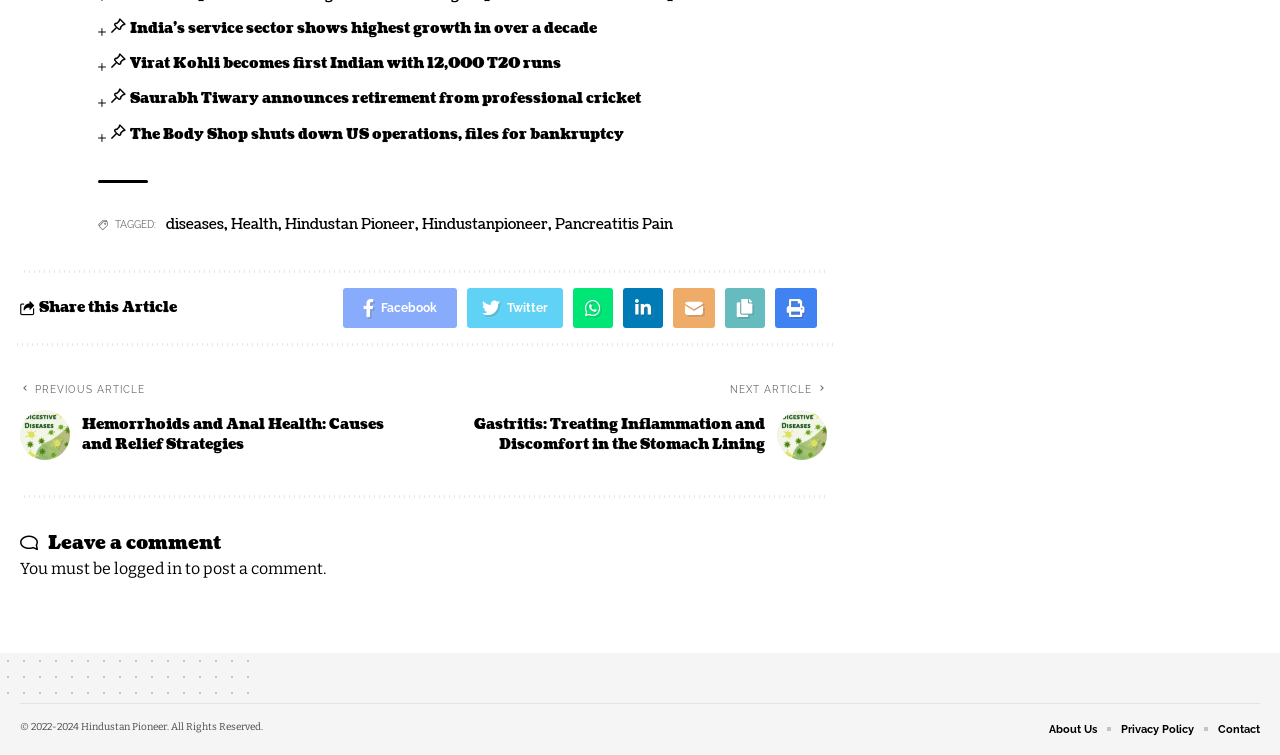Review the image closely and give a comprehensive answer to the question: What is the purpose of the buttons below the 'Share this Article' text?

The buttons below the 'Share this Article' text are Facebook, Twitter, and other social media platform icons, which suggests that their purpose is to allow users to share the article on these platforms.